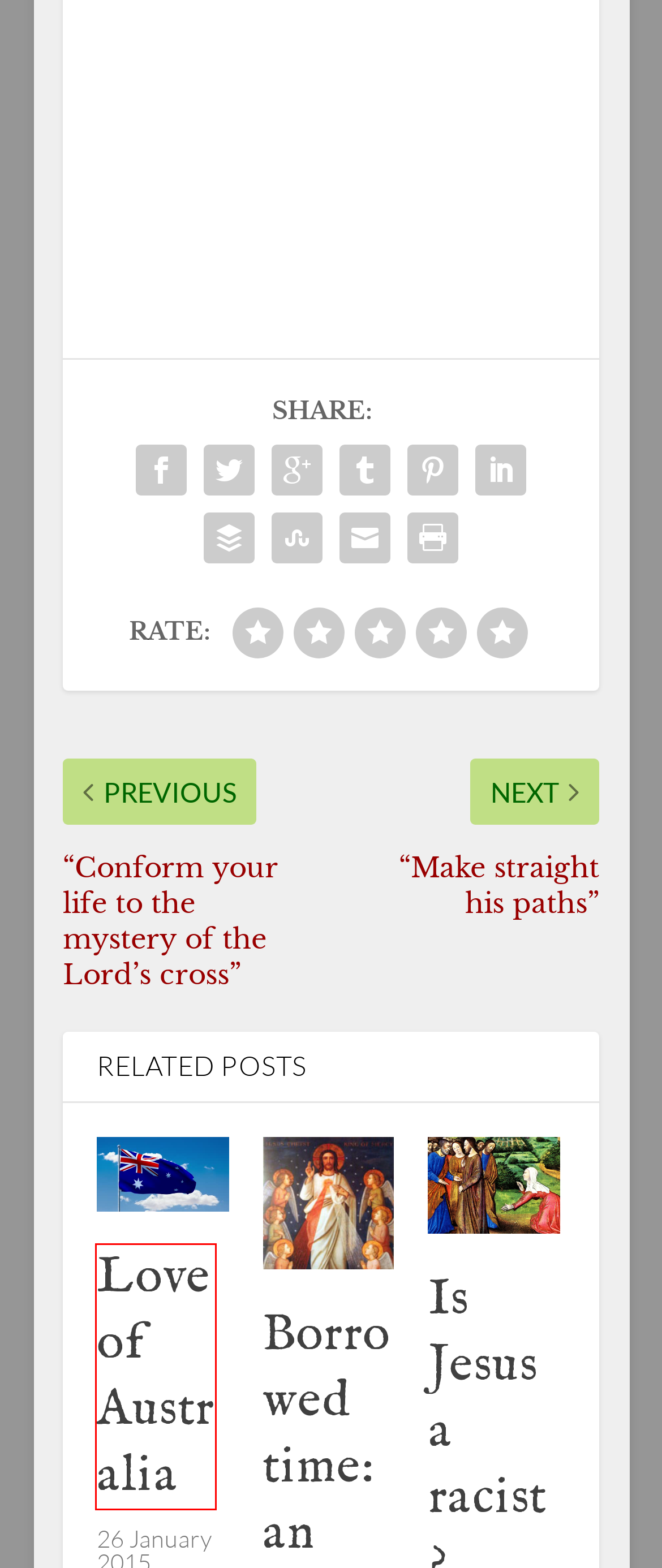You are looking at a webpage screenshot with a red bounding box around an element. Pick the description that best matches the new webpage after interacting with the element in the red bounding box. The possible descriptions are:
A. Moore Thought
B. Love of Australia | The Blog of a Country Priest
C. Is Jesus a racist? | The Blog of a Country Priest
D. Borrowed time: an age of mercy | The Blog of a Country Priest
E. Mass For You At Home | The Blog of a Country Priest
F. Homilies | The Blog of a Country Priest
G. What does this miracle teach us? | The Blog of a Country Priest
H. Becoming a priest professor | The Blog of a Country Priest

B